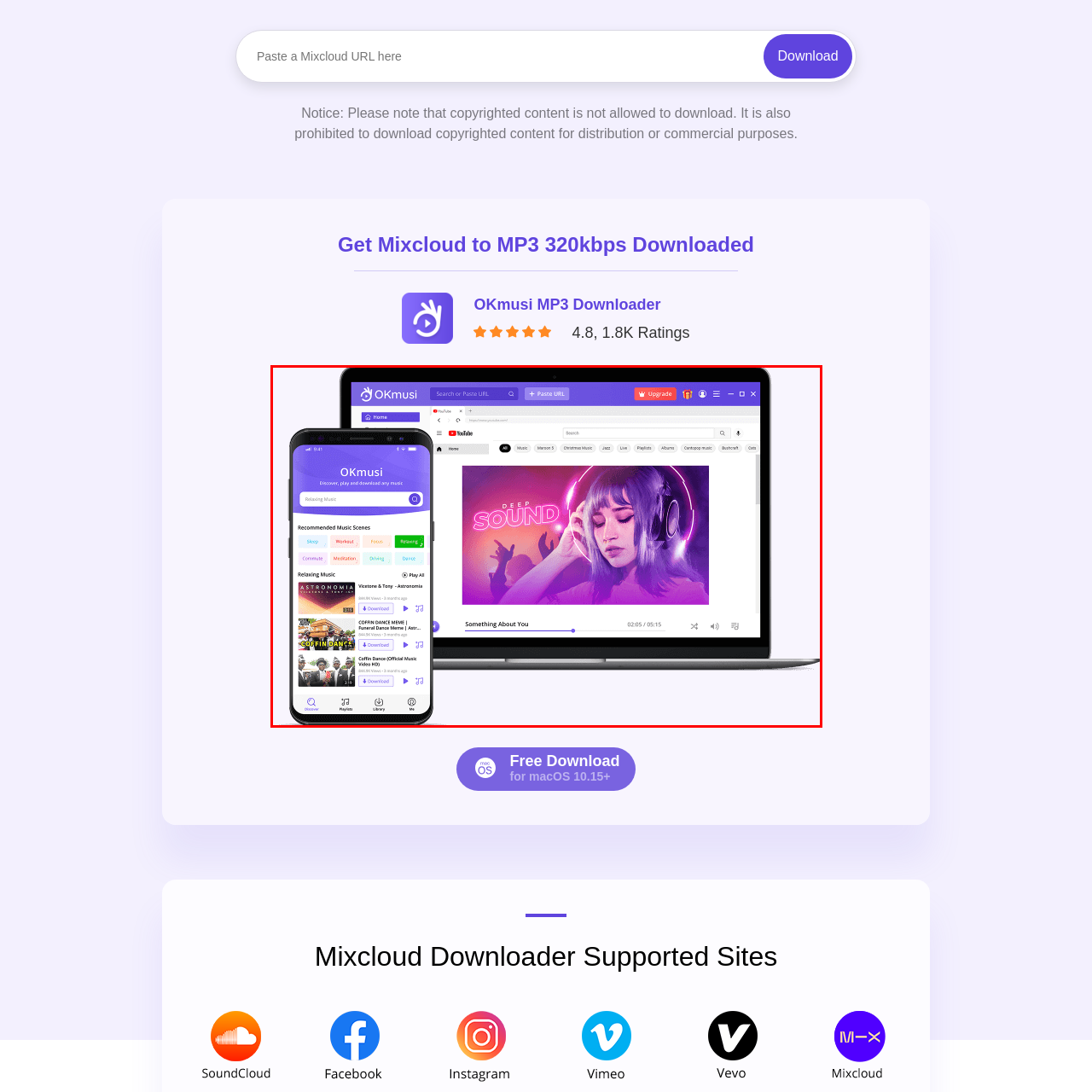What type of music scenes are recommended on the mobile screen?
Please carefully analyze the image highlighted by the red bounding box and give a thorough response based on the visual information contained within that section.

The mobile screen displays a vibrant application design featuring recommended music scenes such as 'Chill', 'Pop', and 'Focusing', which are likely to be genres or moods of music that users can explore on the OKmusi interface.